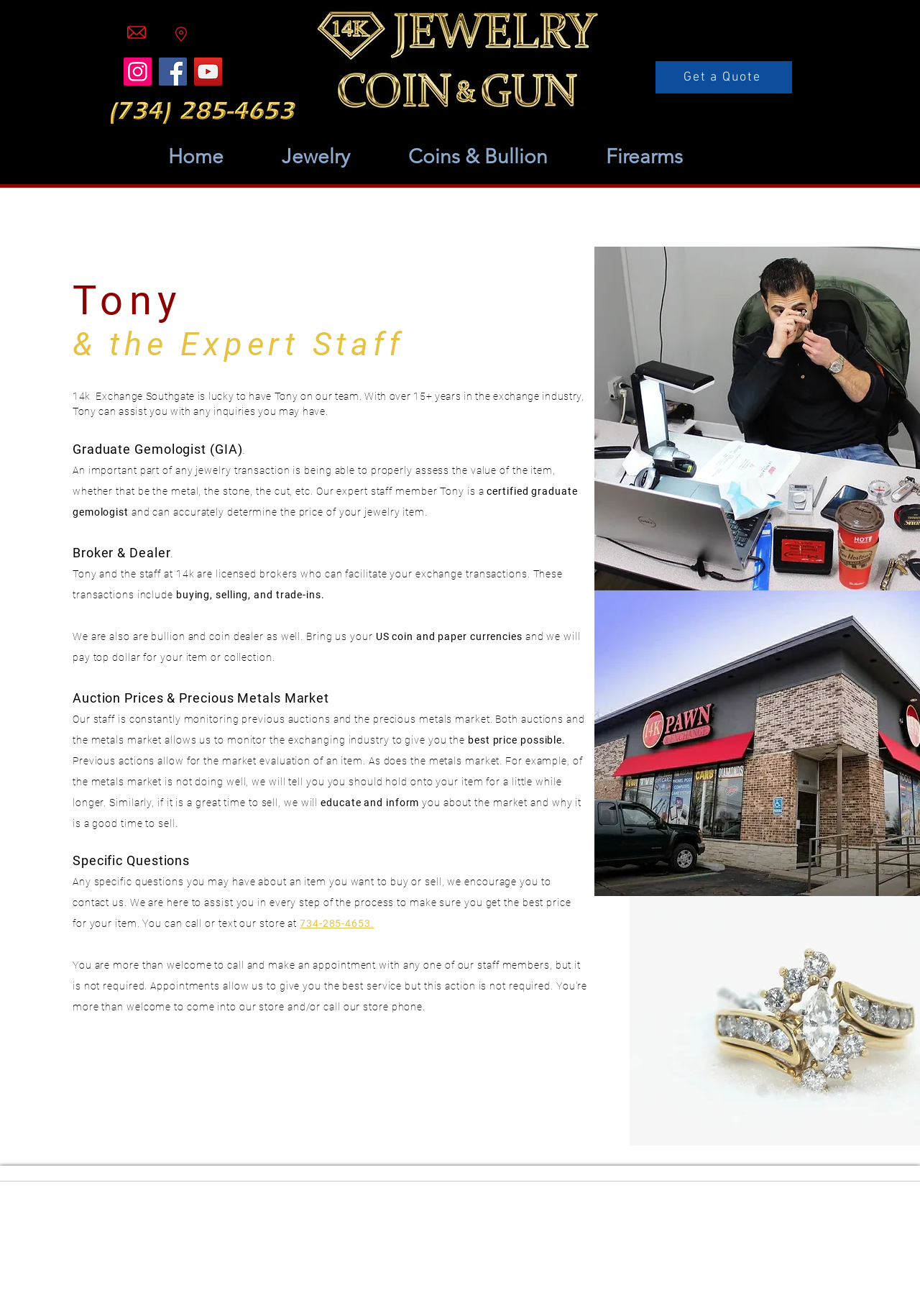Please determine the bounding box coordinates of the element to click in order to execute the following instruction: "Click the 'Get a Quote' button". The coordinates should be four float numbers between 0 and 1, specified as [left, top, right, bottom].

[0.712, 0.046, 0.861, 0.071]